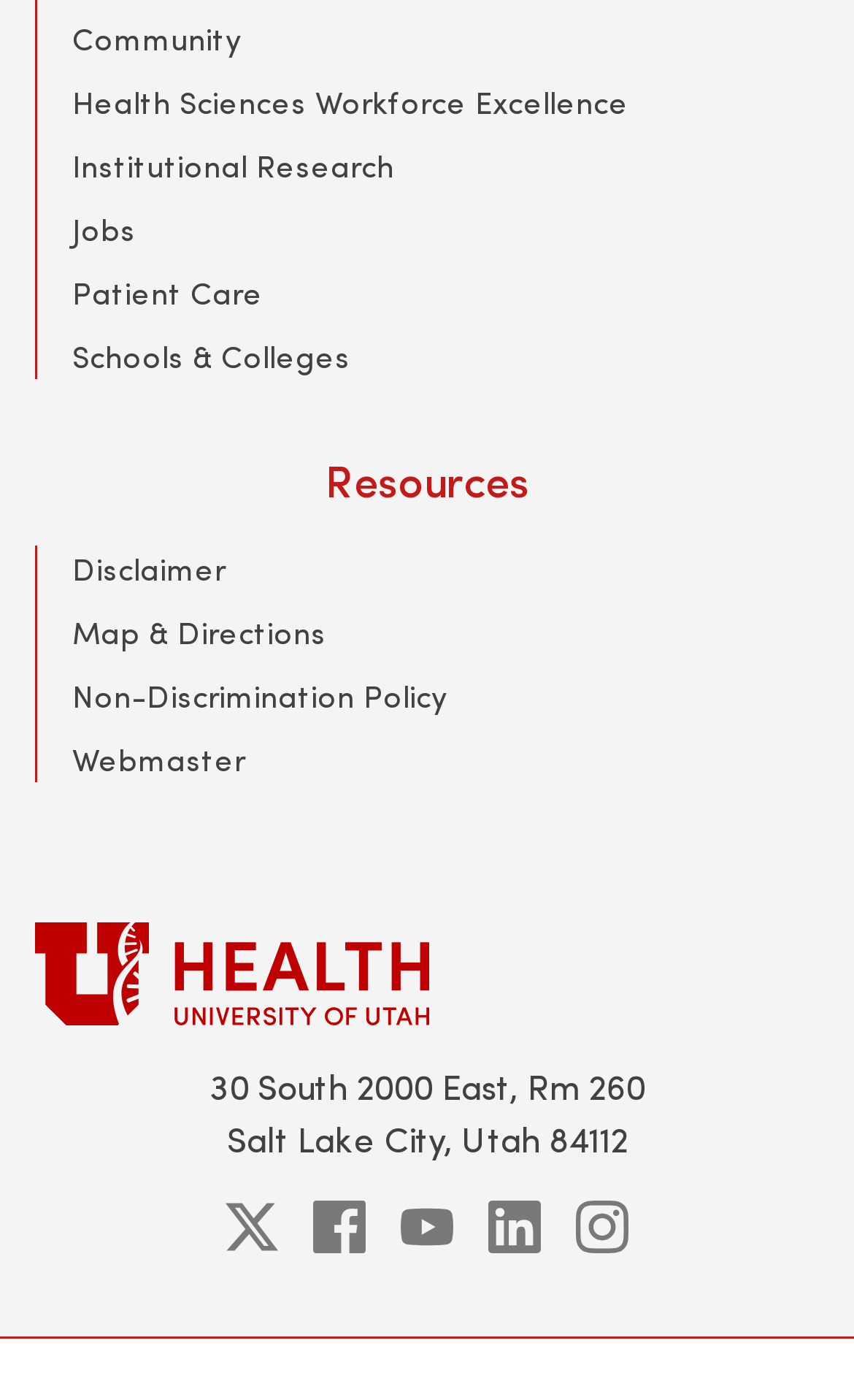Please identify the bounding box coordinates of the element that needs to be clicked to execute the following command: "Learn about Bangkok temples". Provide the bounding box using four float numbers between 0 and 1, formatted as [left, top, right, bottom].

None